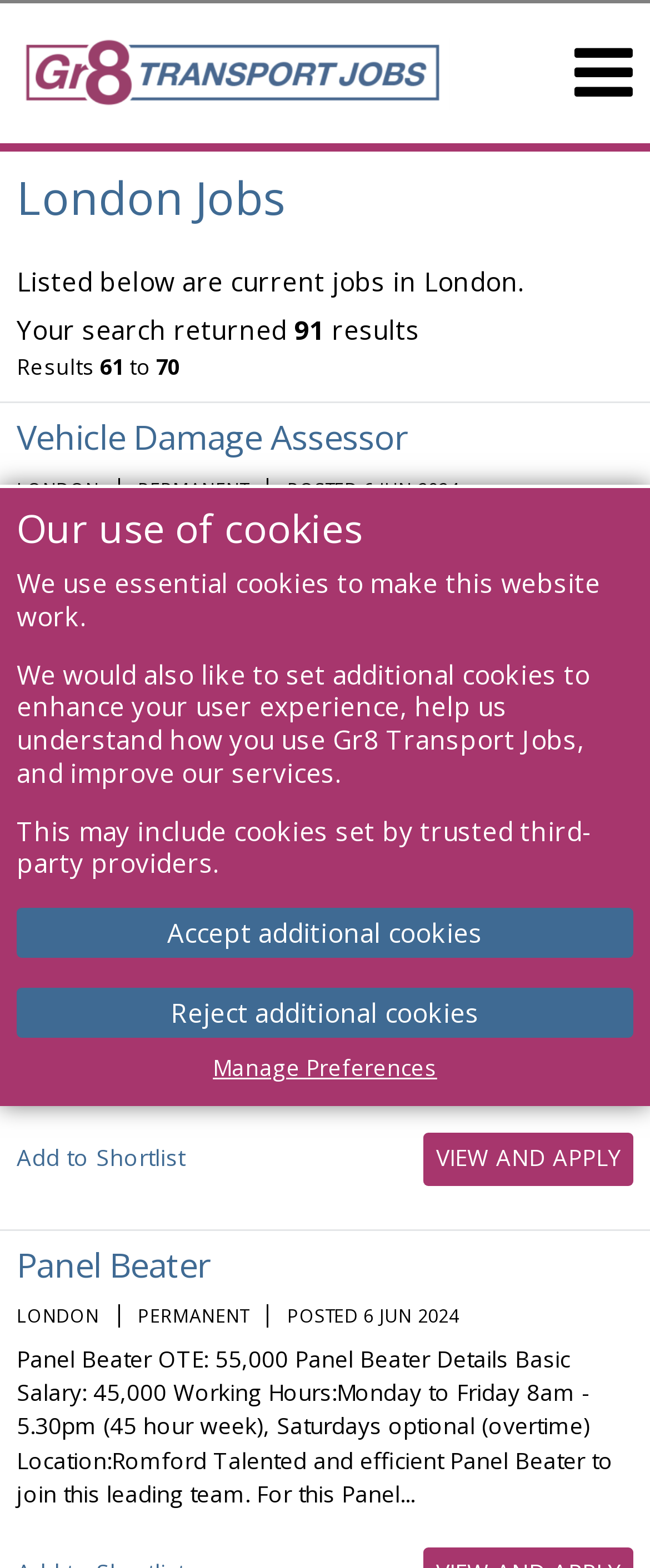Utilize the details in the image to thoroughly answer the following question: How many job results are shown?

The answer can be found by looking at the text 'Your search returned 91 results' which is located below the 'London Jobs' heading.